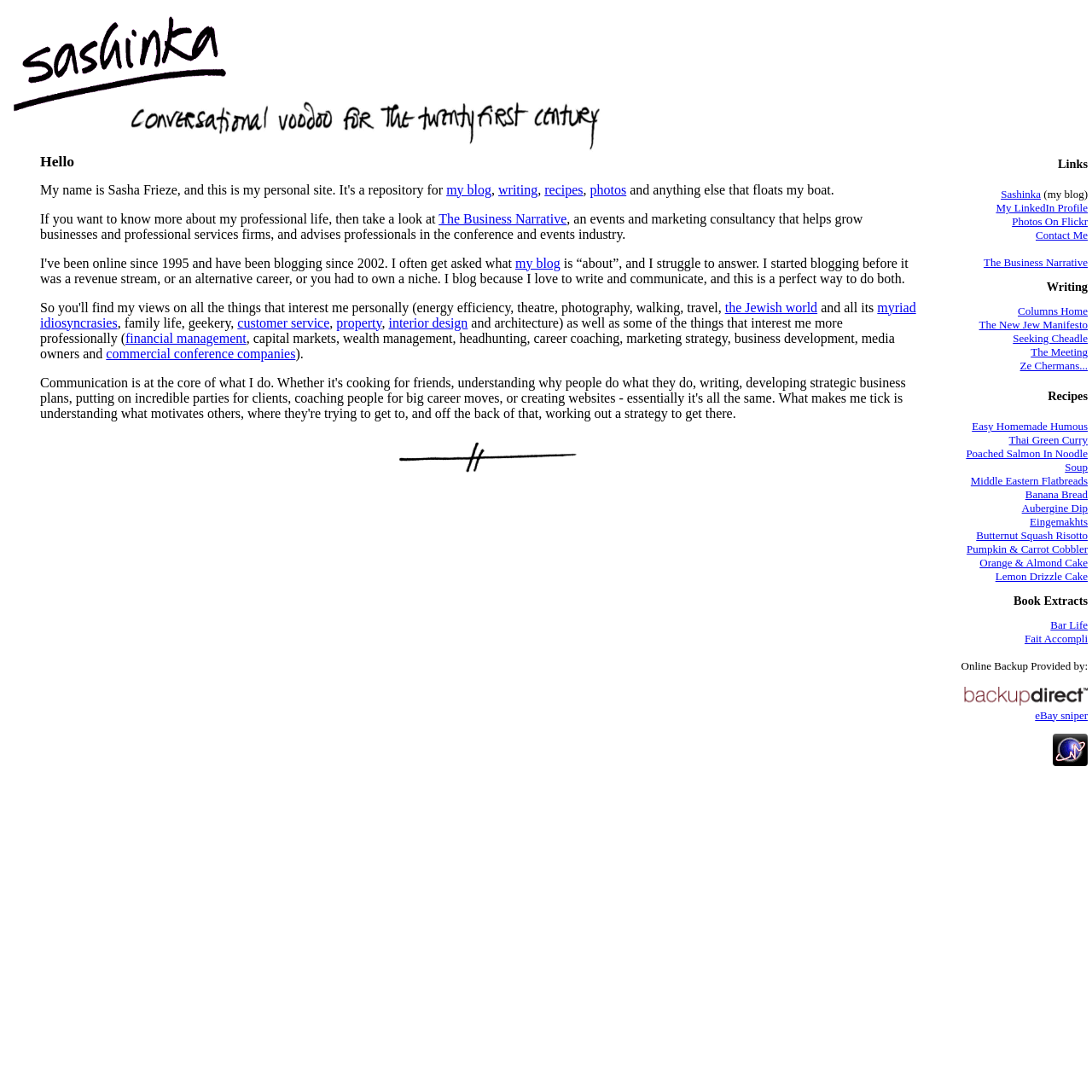Using the information from the screenshot, answer the following question thoroughly:
What are the categories of writing on this blog?

The categories of writing on this blog can be found under the 'Writing' heading, which includes links to 'Columns Home', 'The New Jew Manifesto', 'Seeking Cheadle', and more.